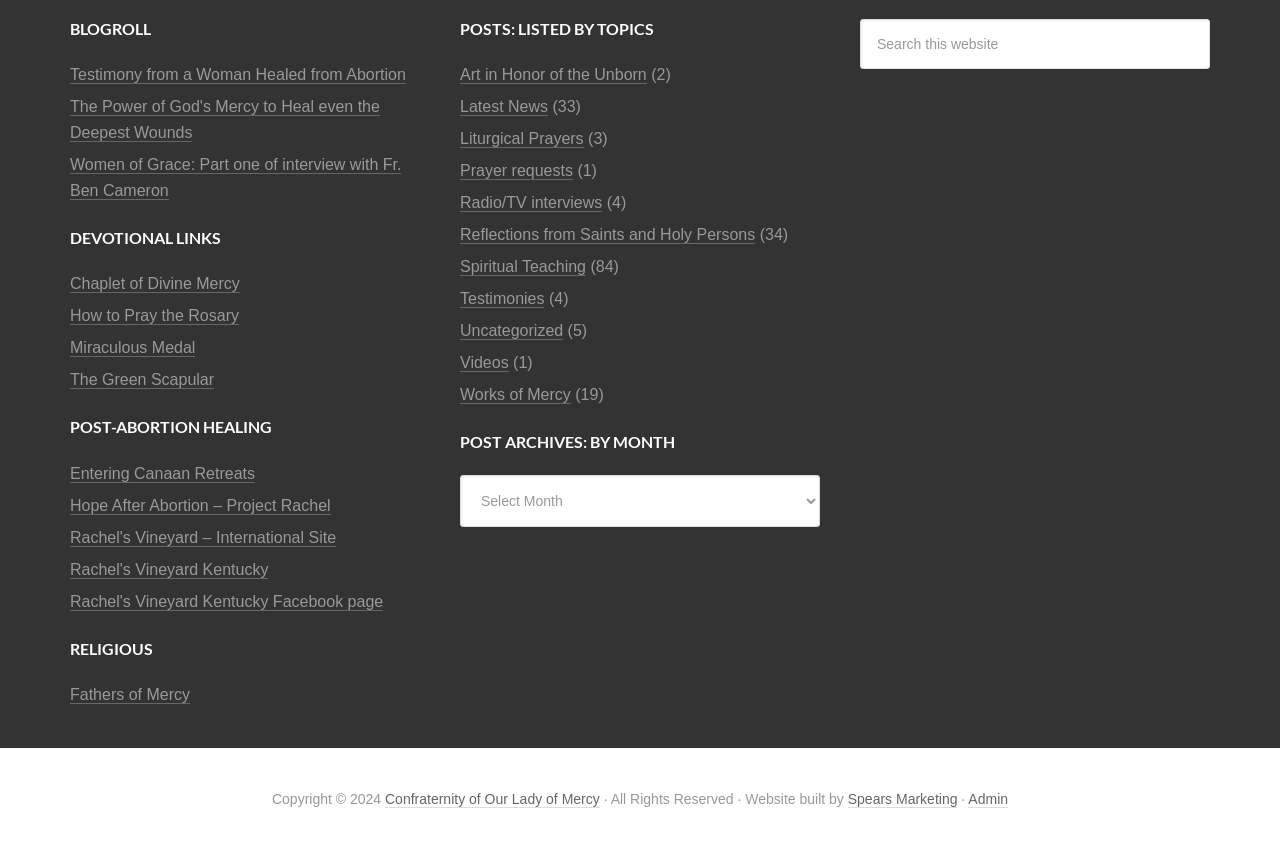Determine the bounding box coordinates for the clickable element to execute this instruction: "Read the testimony from a woman healed from abortion". Provide the coordinates as four float numbers between 0 and 1, i.e., [left, top, right, bottom].

[0.055, 0.078, 0.317, 0.099]